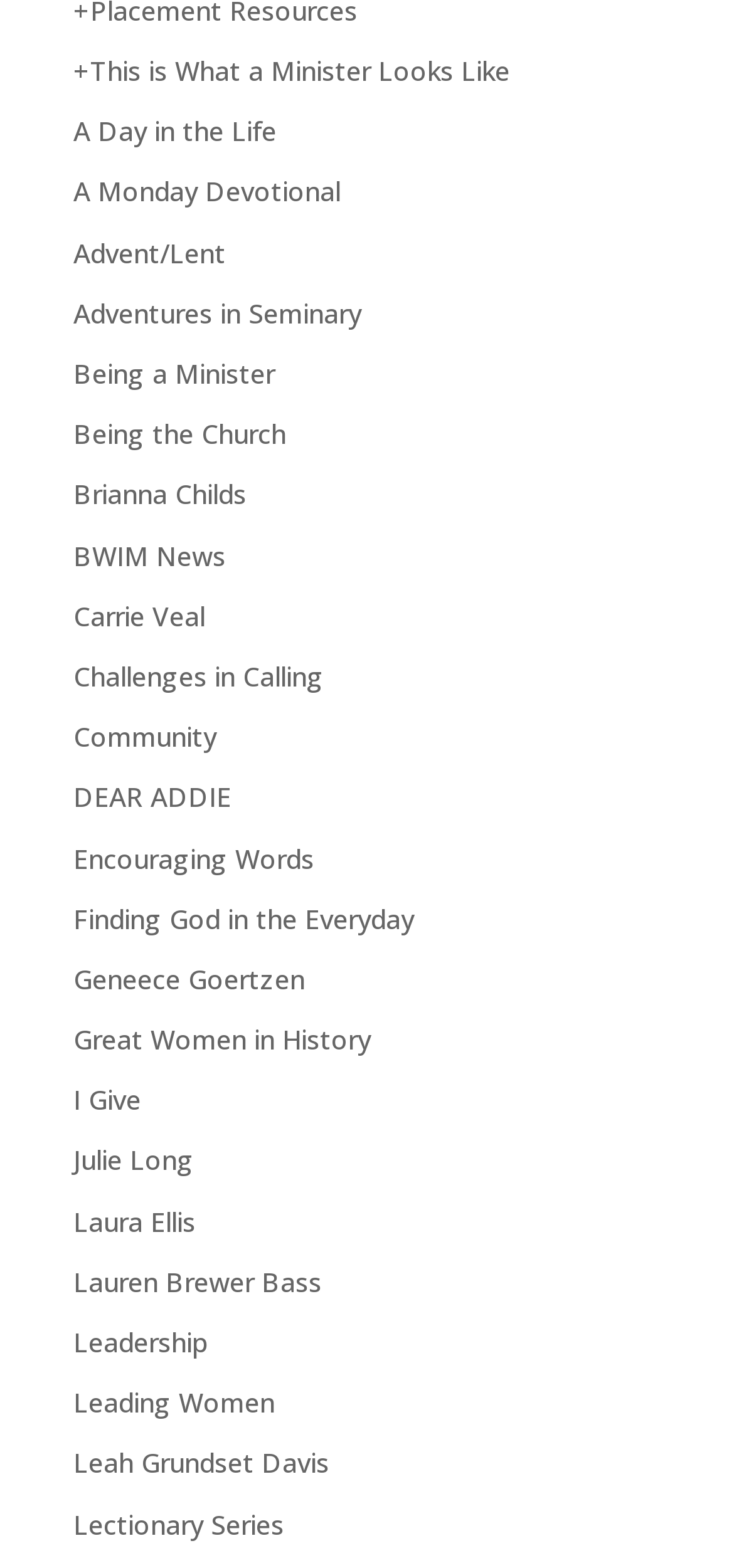Please provide a one-word or phrase answer to the question: 
How many links are on the webpage?

43